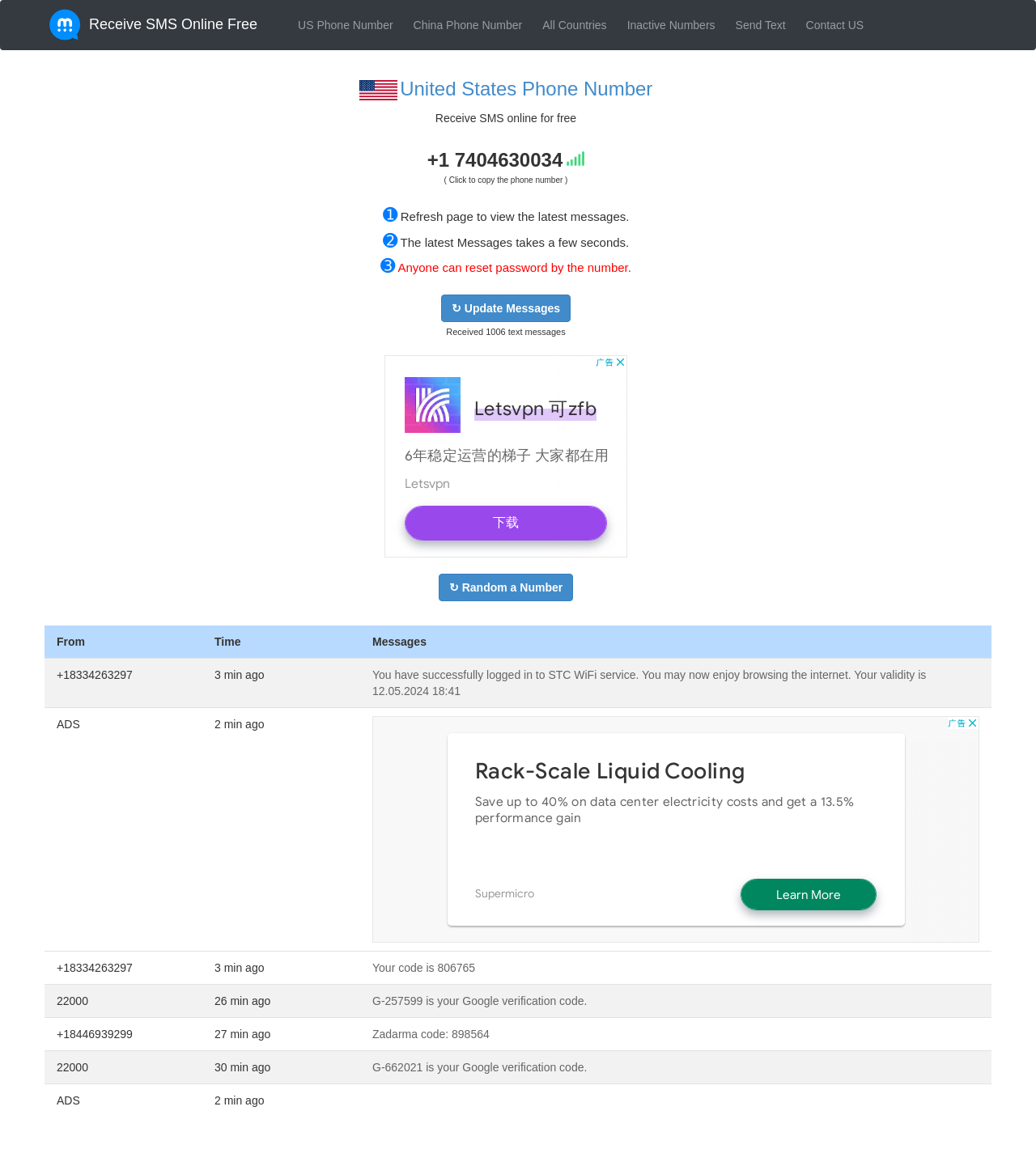Examine the screenshot and answer the question in as much detail as possible: What is the phone number displayed on the webpage?

The phone number is displayed prominently on the webpage, below the heading 'United States Phone Number'. It is a static text element with the value '+1 7404630034'.